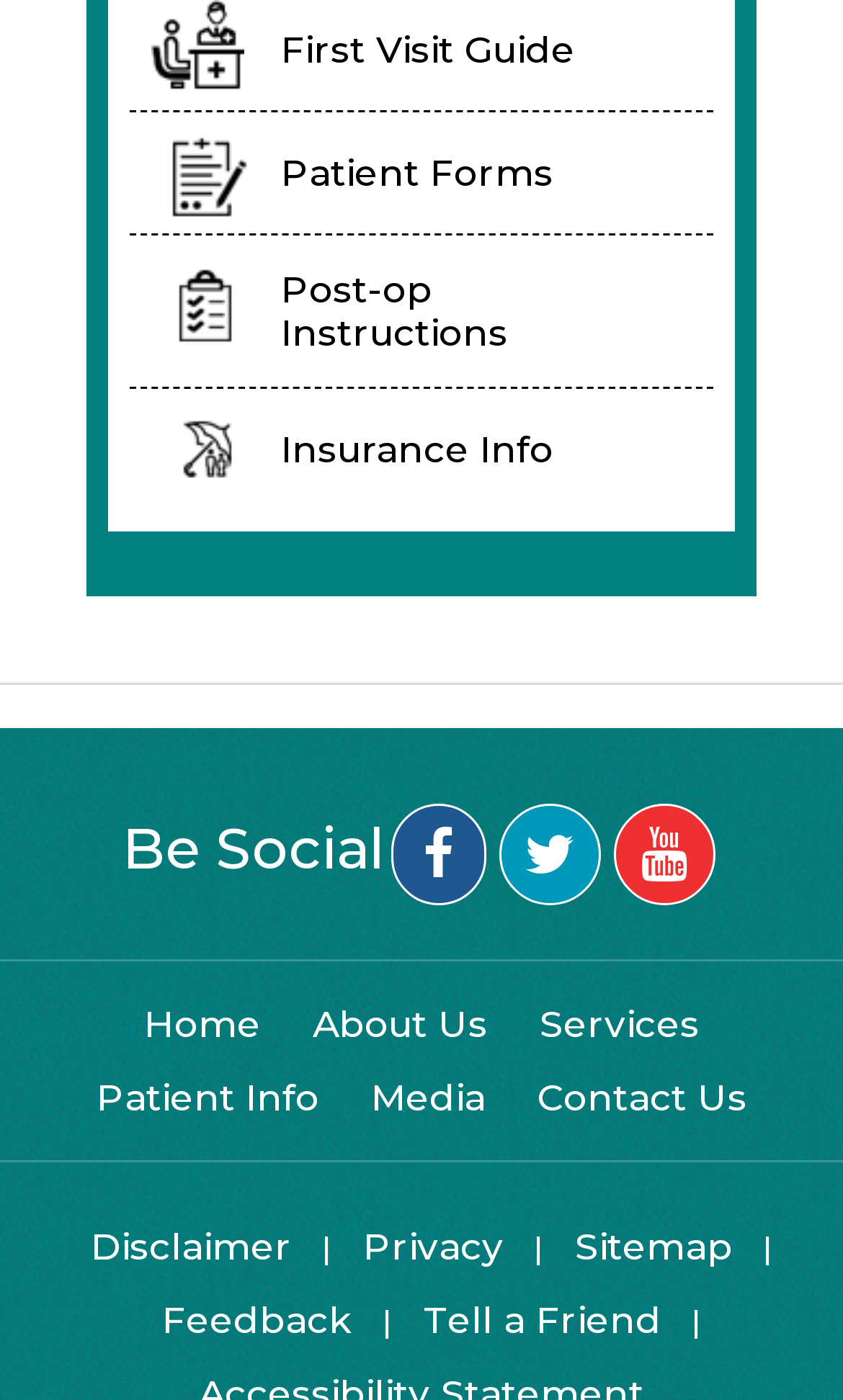Please provide a detailed answer to the question below based on the screenshot: 
What is the second link in the 'Patient Info' section?

I looked at the 'Patient Info' section and found the second link, which is 'Post-op Instructions', located below the 'Patient Forms' link.